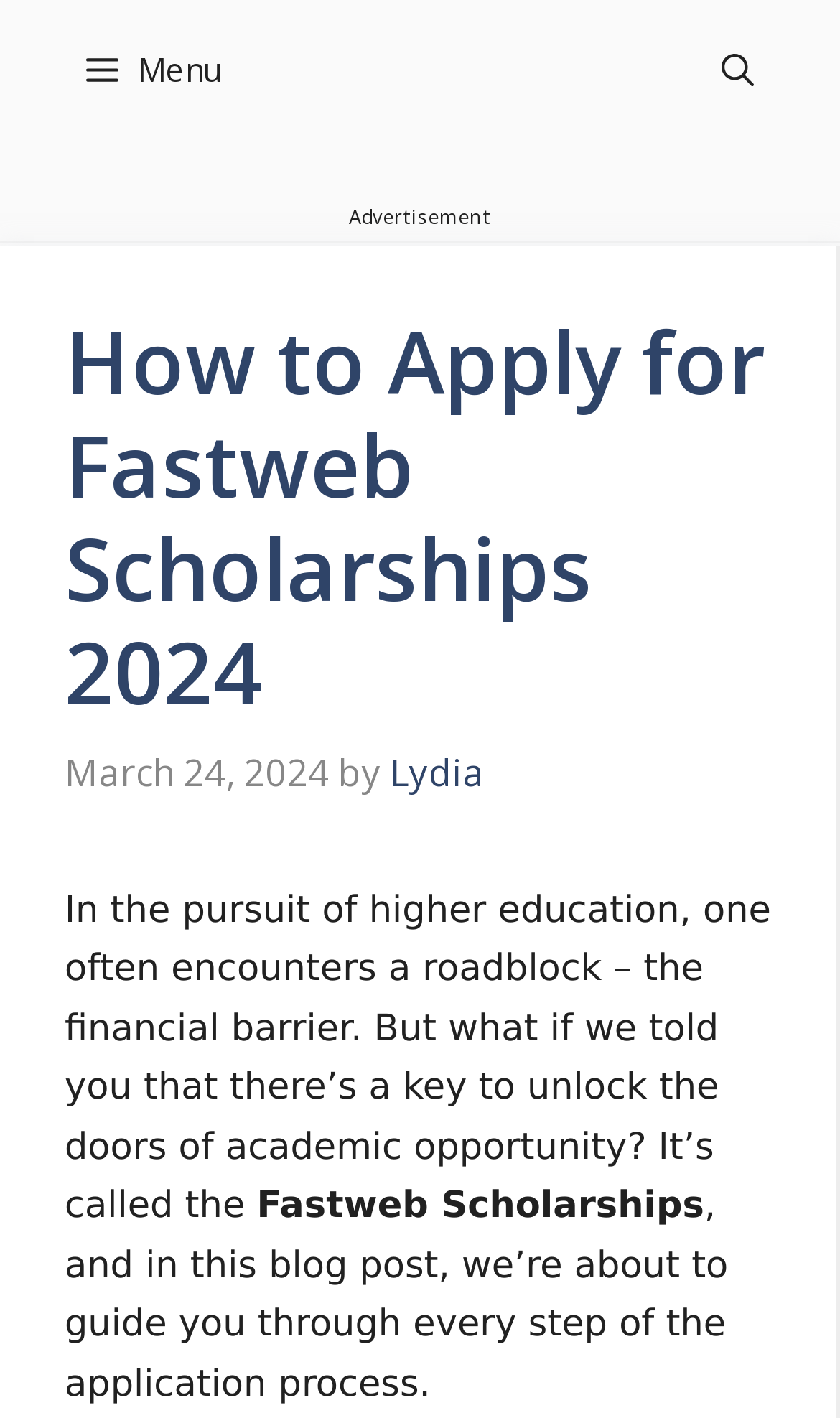Describe the webpage in detail, including text, images, and layout.

The webpage is about applying for Fastweb Scholarships in 2024. At the top, there is a navigation bar with two buttons: "Menu" and "Open search". Below the navigation bar, there is an advertisement section. 

The main content of the webpage is divided into two sections. The first section has a heading "How to Apply for Fastweb Scholarships 2024" and a time stamp "March 24, 2024". Below the heading, there is a byline "by Lydia". 

The second section is a paragraph of text that explains the purpose of the webpage. It starts by describing the financial barrier to higher education and then introduces the Fastweb Scholarships as a solution. The text continues to explain that the webpage will guide the reader through the application process.